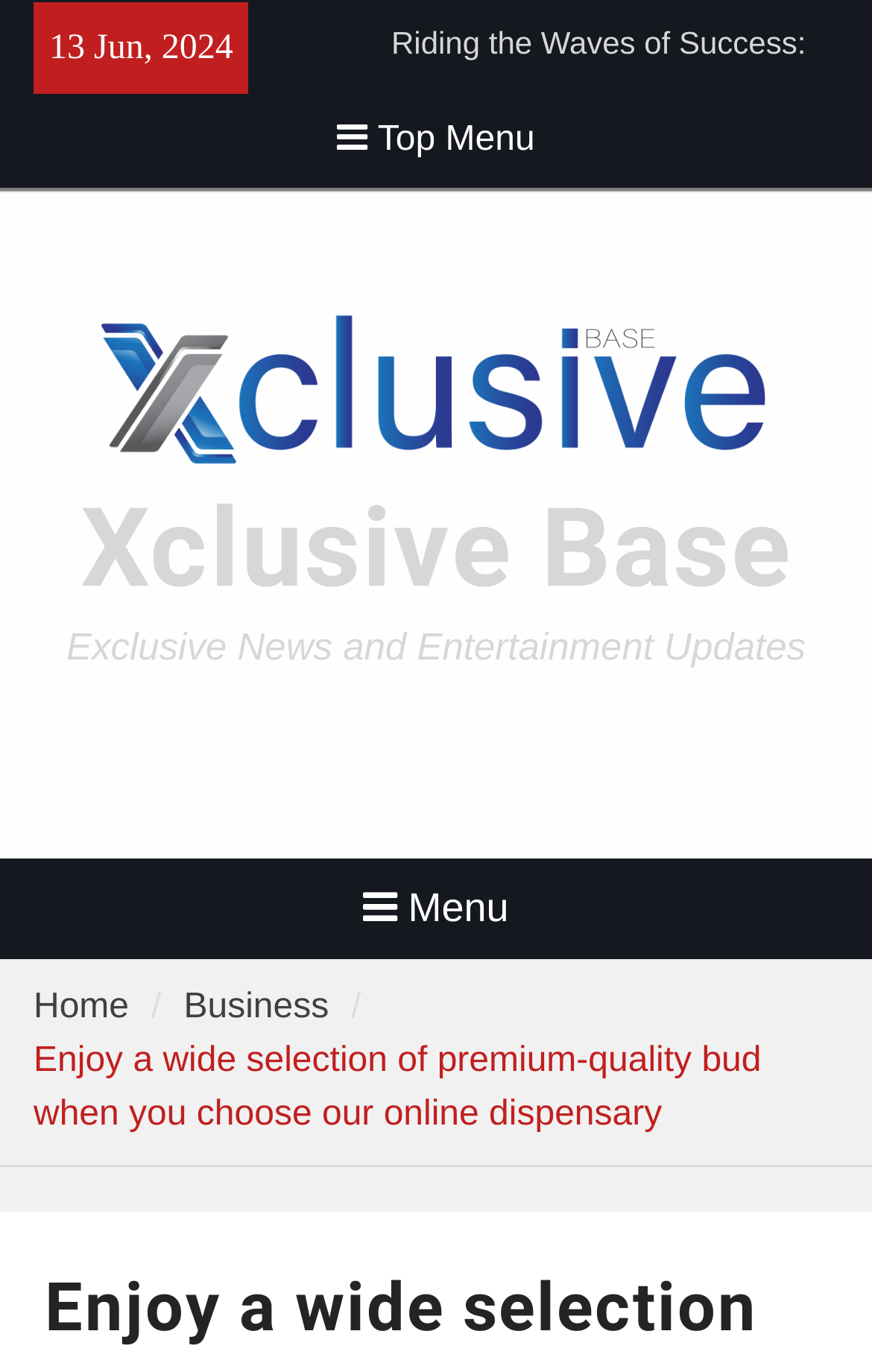Provide the bounding box coordinates for the UI element that is described by this text: "parent_node: Xclusive Base". The coordinates should be in the form of four float numbers between 0 and 1: [left, top, right, bottom].

[0.115, 0.227, 0.885, 0.348]